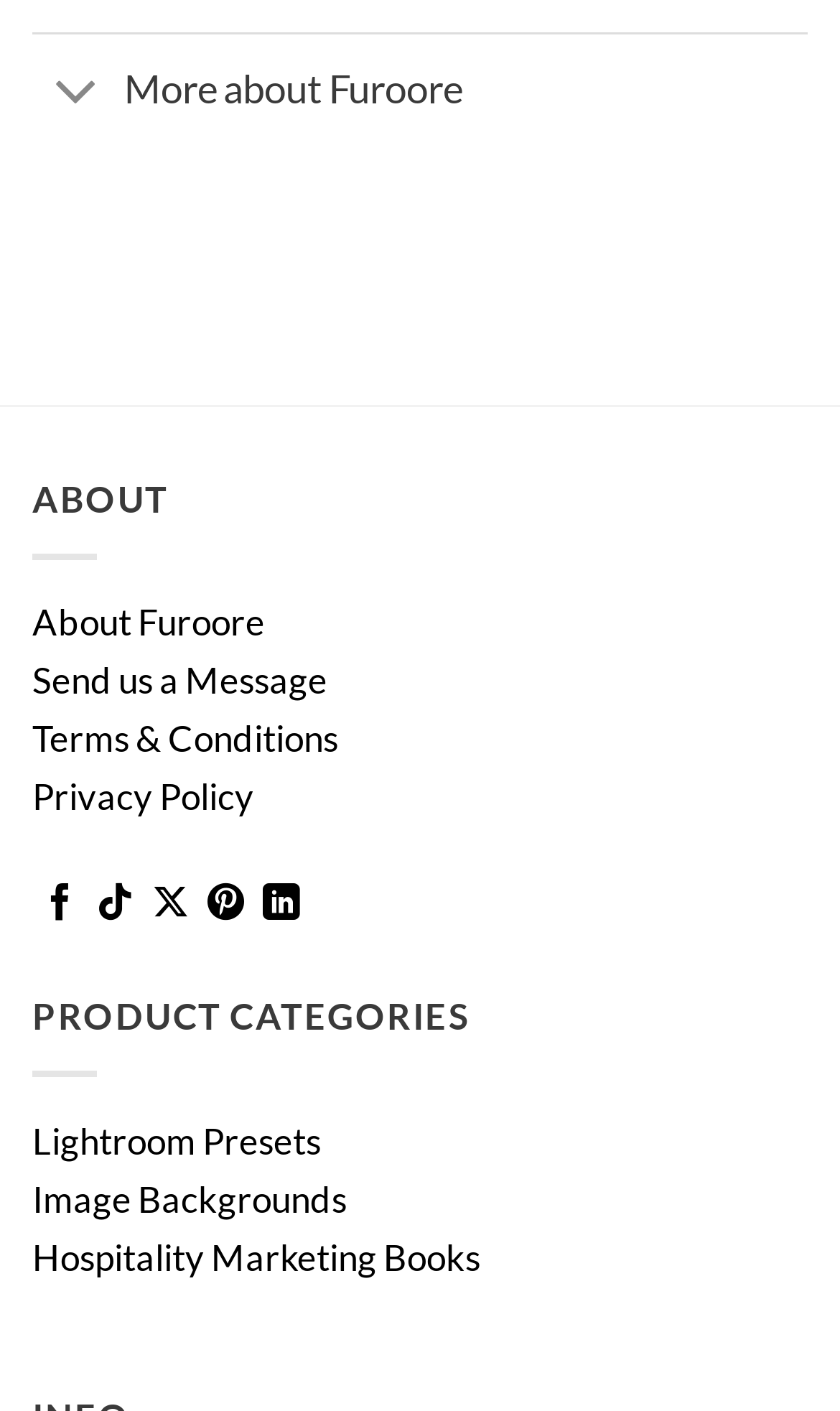How many social media platforms are linked?
Please look at the screenshot and answer using one word or phrase.

5